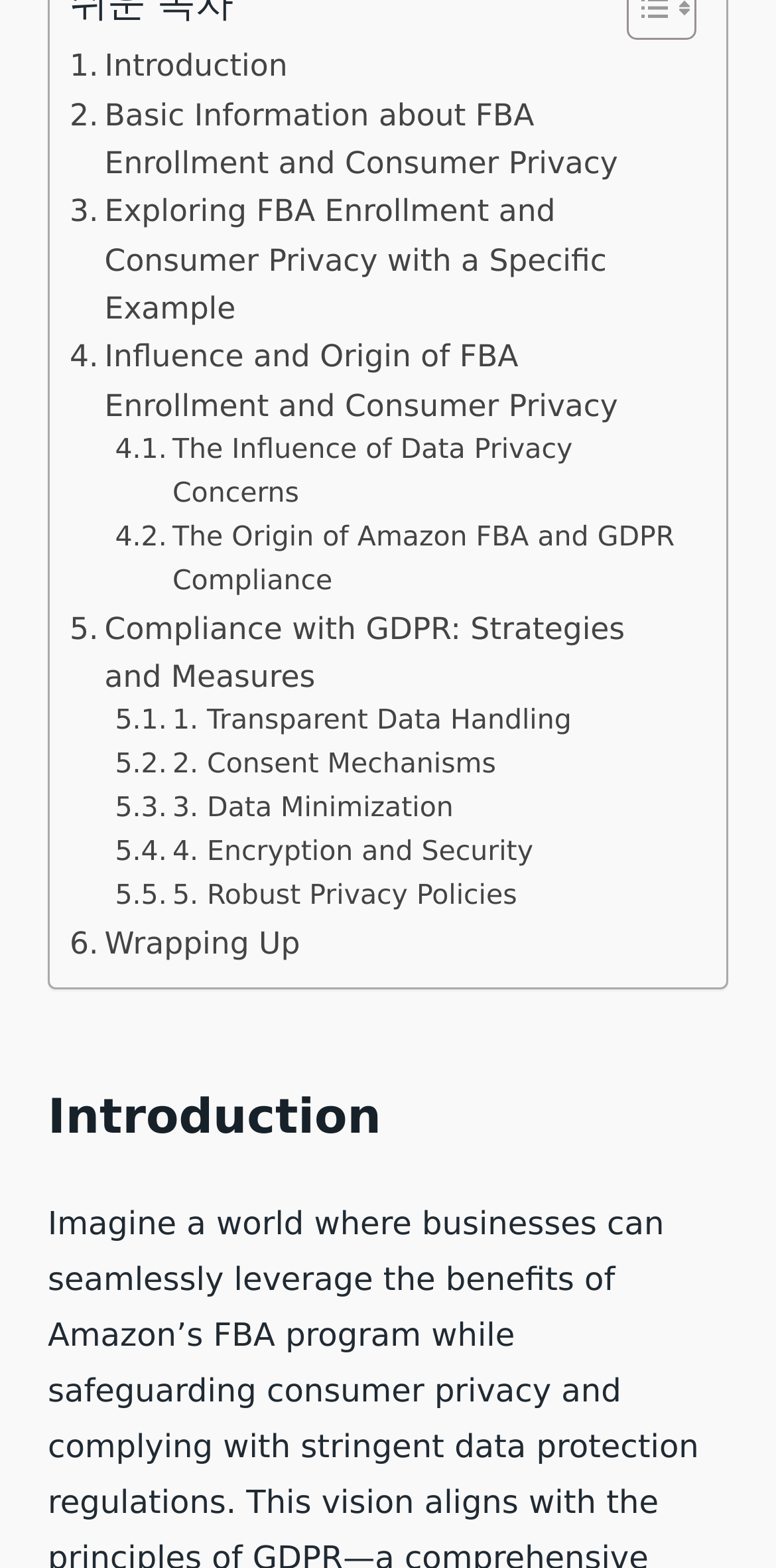What is the last topic discussed in the webpage? Refer to the image and provide a one-word or short phrase answer.

Wrapping Up